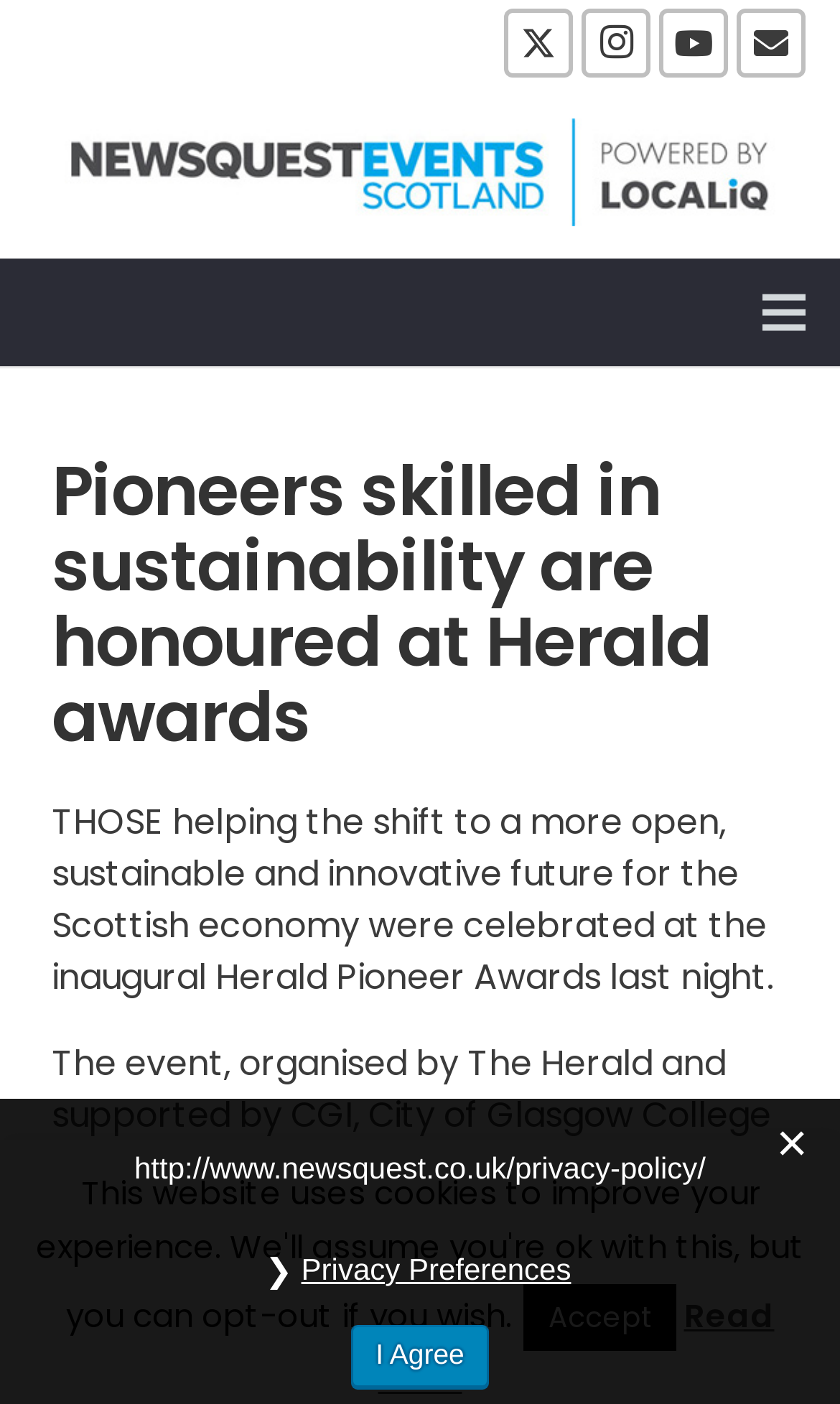Use a single word or phrase to answer the following:
What is the purpose of the Herald Pioneer Awards?

To recognize sustainable companies